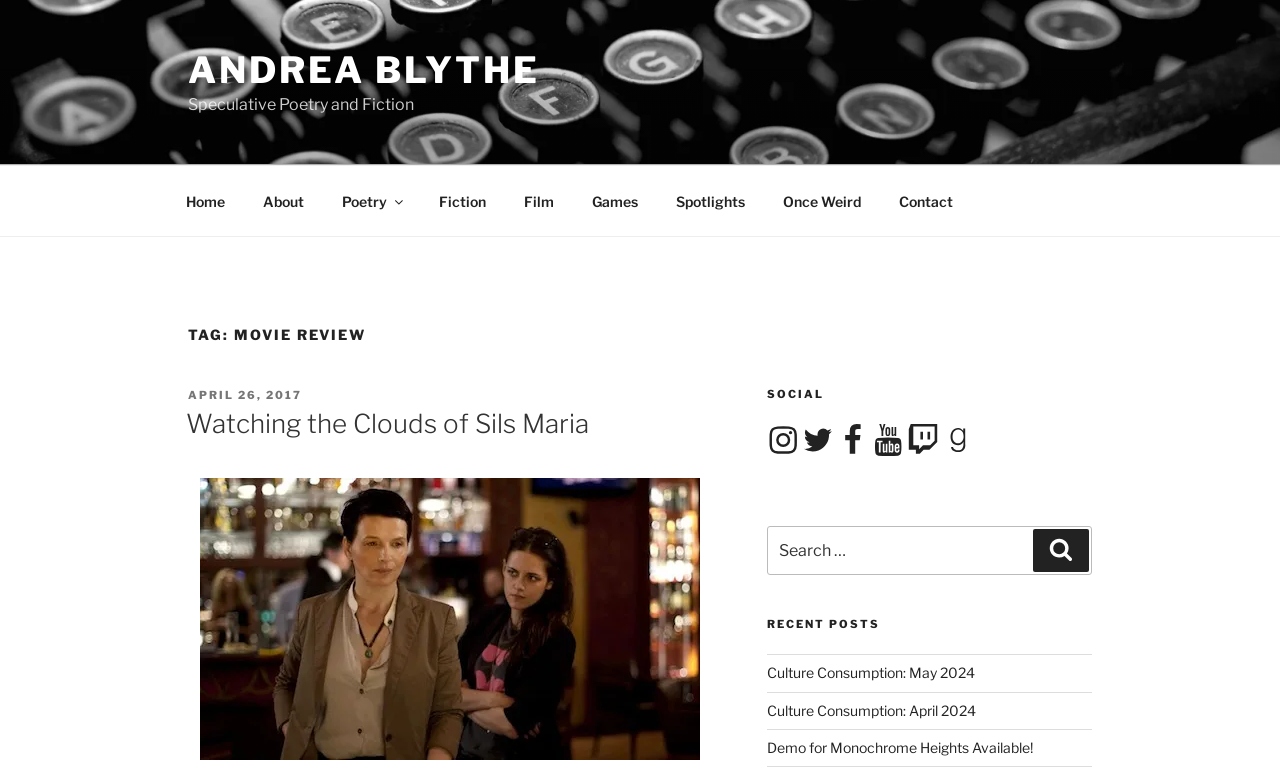Find the bounding box coordinates of the element you need to click on to perform this action: 'read the movie review of Watching the Clouds of Sils Maria'. The coordinates should be represented by four float values between 0 and 1, in the format [left, top, right, bottom].

[0.145, 0.528, 0.46, 0.568]